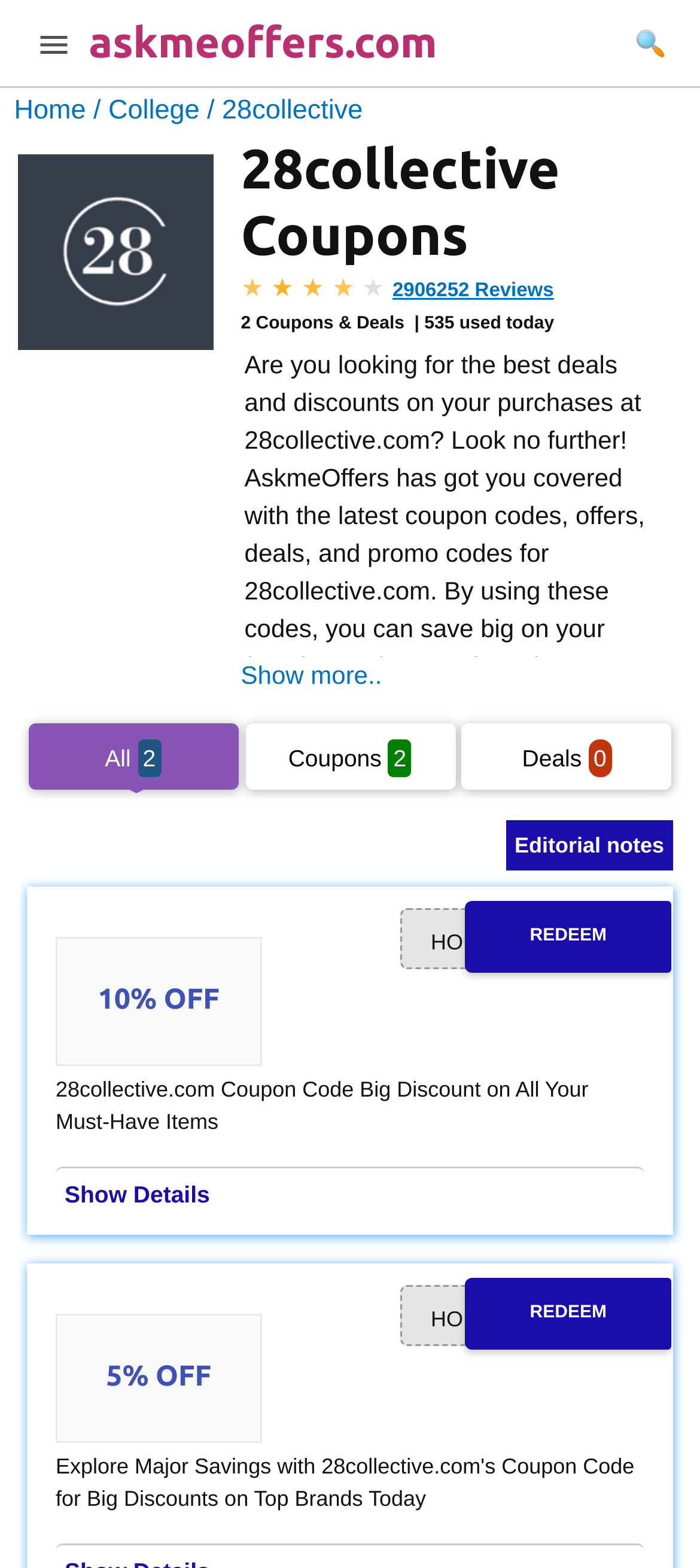Determine the bounding box coordinates of the region to click in order to accomplish the following instruction: "Redeem the HONEY10 coupon". Provide the coordinates as four float numbers between 0 and 1, specifically [left, top, right, bottom].

[0.572, 0.579, 0.956, 0.618]